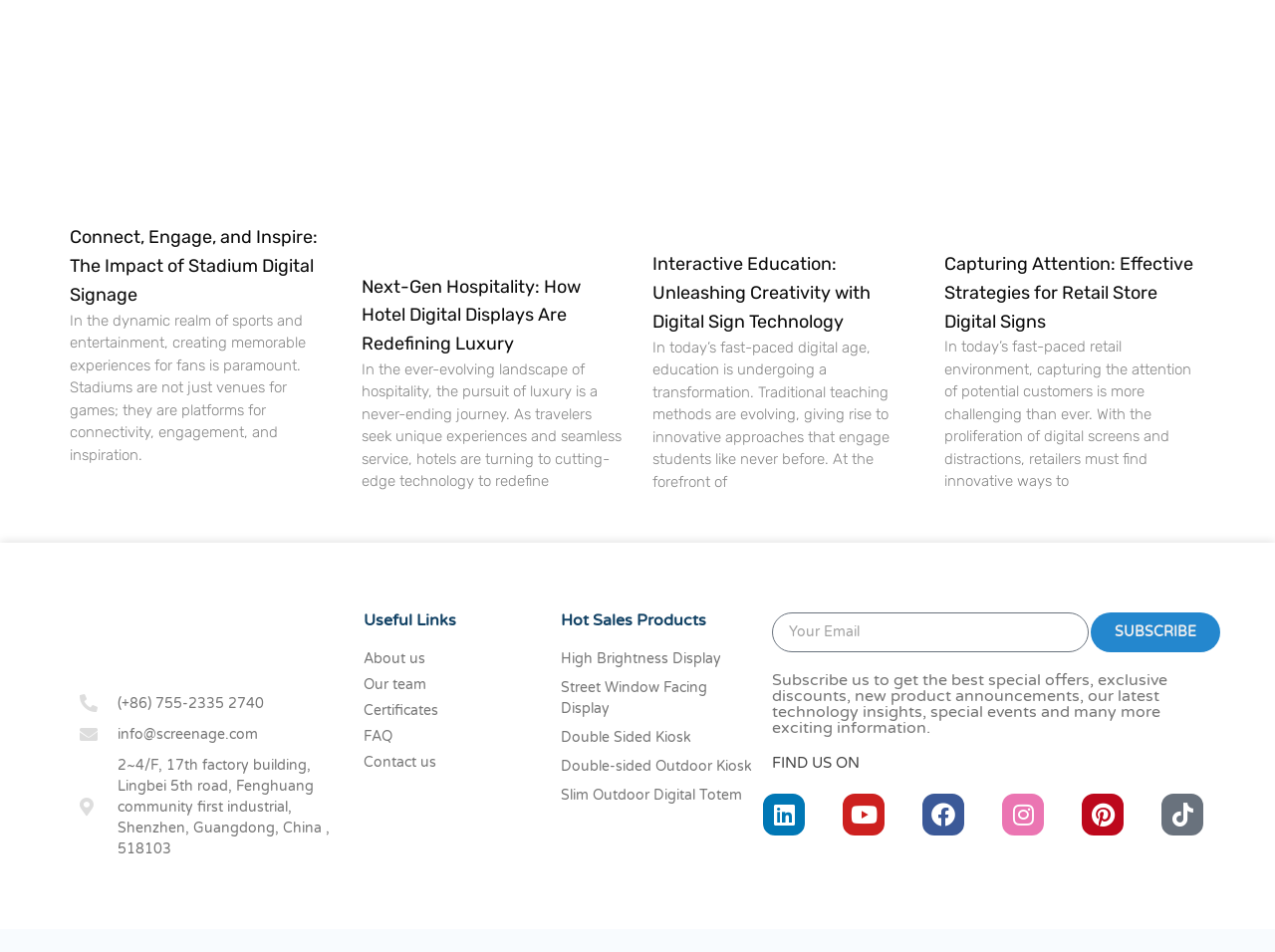Provide the bounding box coordinates of the section that needs to be clicked to accomplish the following instruction: "Enter email address."

[0.605, 0.643, 0.854, 0.685]